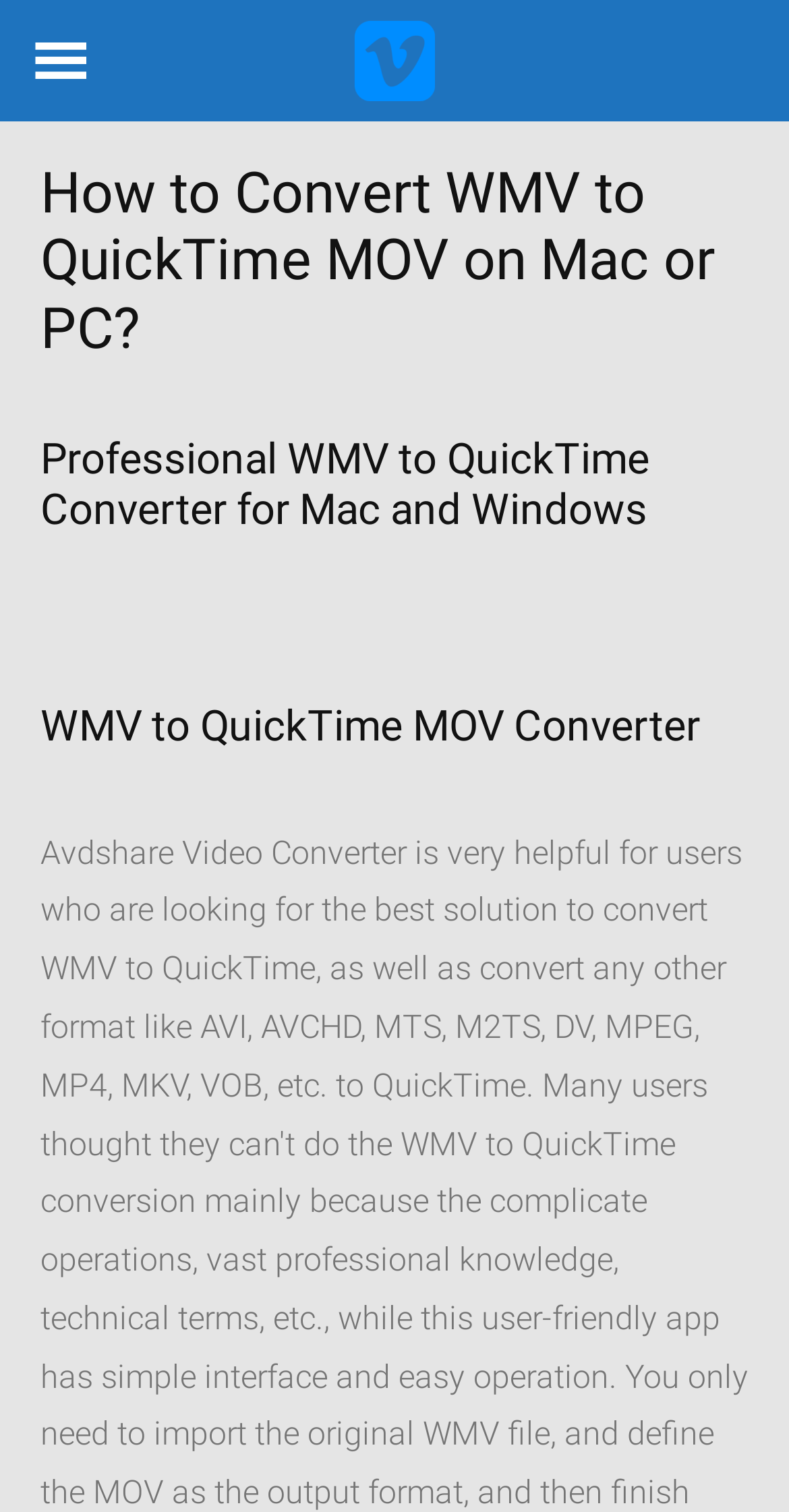Based on the element description, predict the bounding box coordinates (top-left x, top-left y, bottom-right x, bottom-right y) for the UI element in the screenshot: parent_node: Skip to content

[0.0, 0.0, 0.154, 0.08]